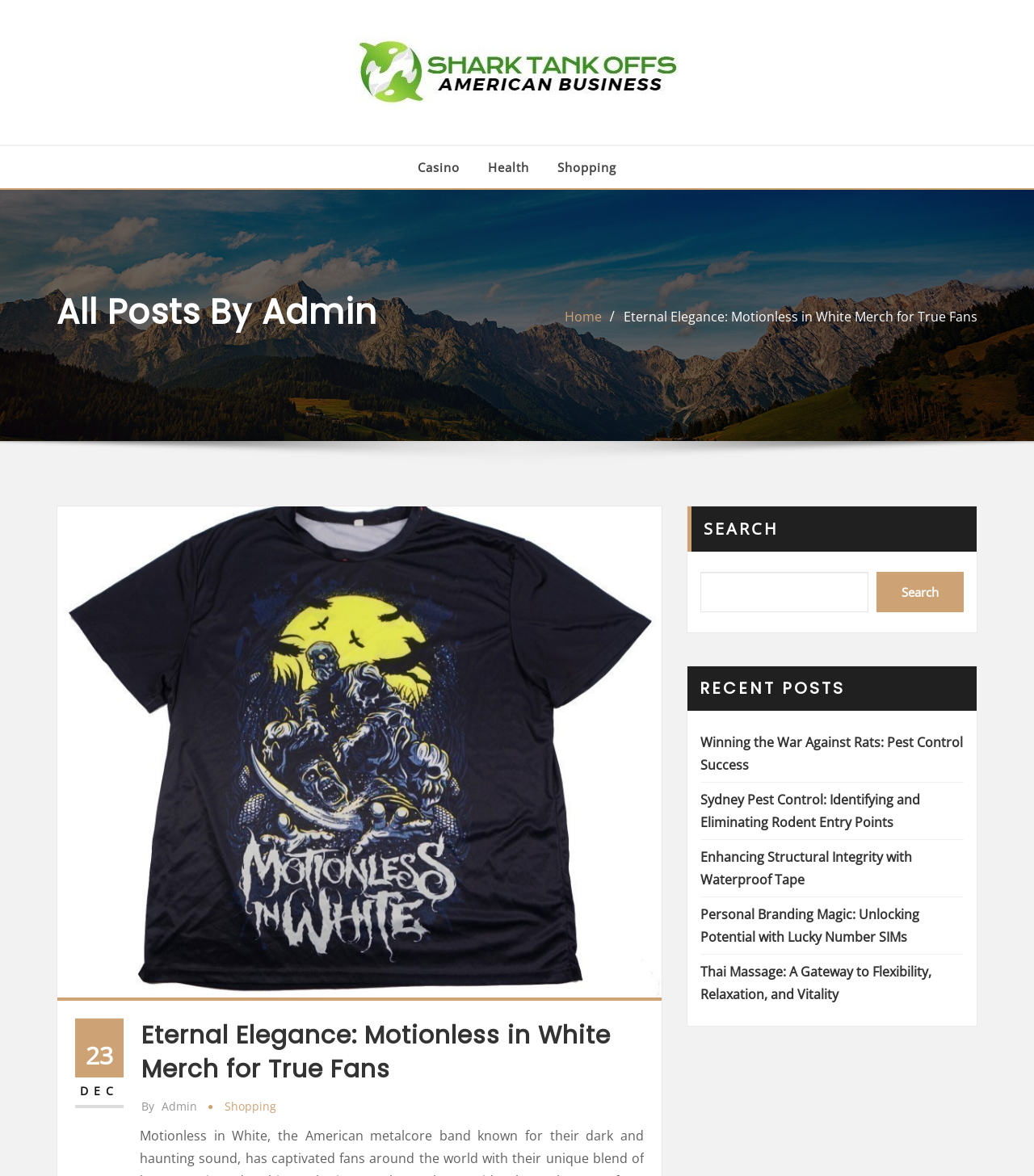Please specify the bounding box coordinates of the element that should be clicked to execute the given instruction: 'Go to the 'Home' page'. Ensure the coordinates are four float numbers between 0 and 1, expressed as [left, top, right, bottom].

[0.546, 0.261, 0.582, 0.277]